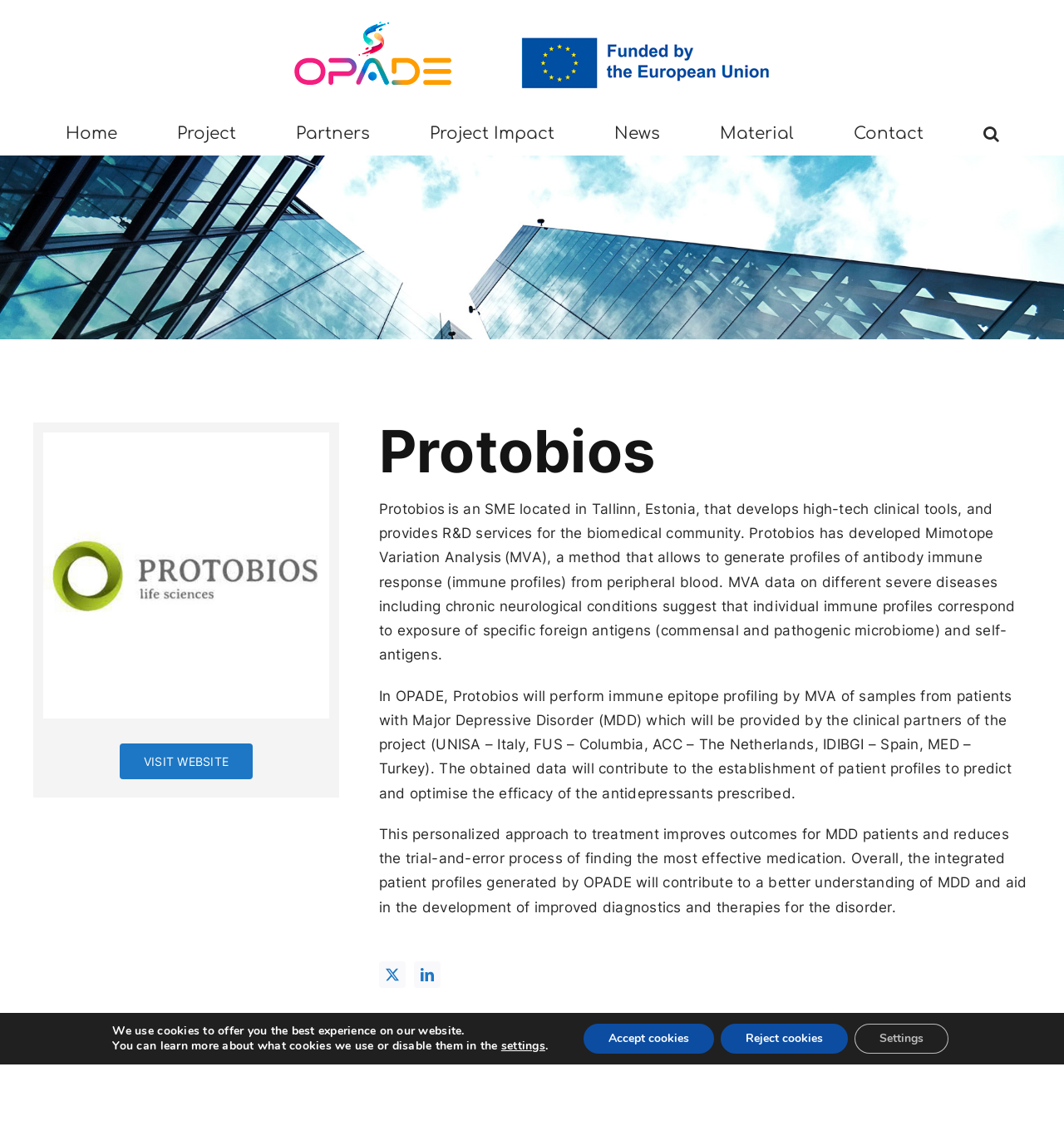What is the purpose of MVA data?
Based on the image, answer the question with as much detail as possible.

The MVA data obtained from patient samples will contribute to the establishment of patient profiles, which will help predict and optimize the efficacy of antidepressants prescribed to MDD patients, reducing the trial-and-error process of finding the most effective medication.